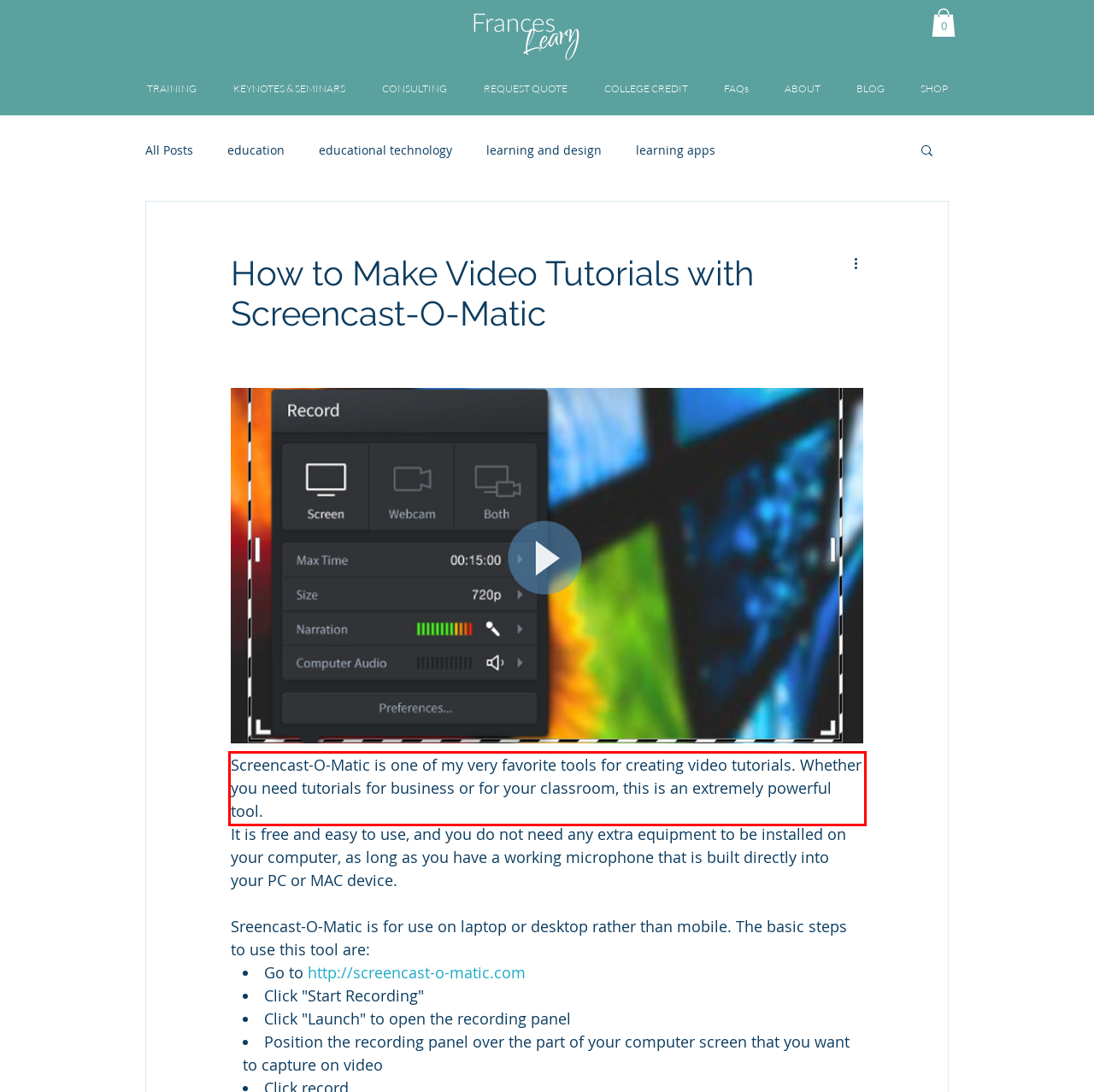Your task is to recognize and extract the text content from the UI element enclosed in the red bounding box on the webpage screenshot.

Screencast-O-Matic is one of my very favorite tools for creating video tutorials. Whether you need tutorials for business or for your classroom, this is an extremely powerful tool.